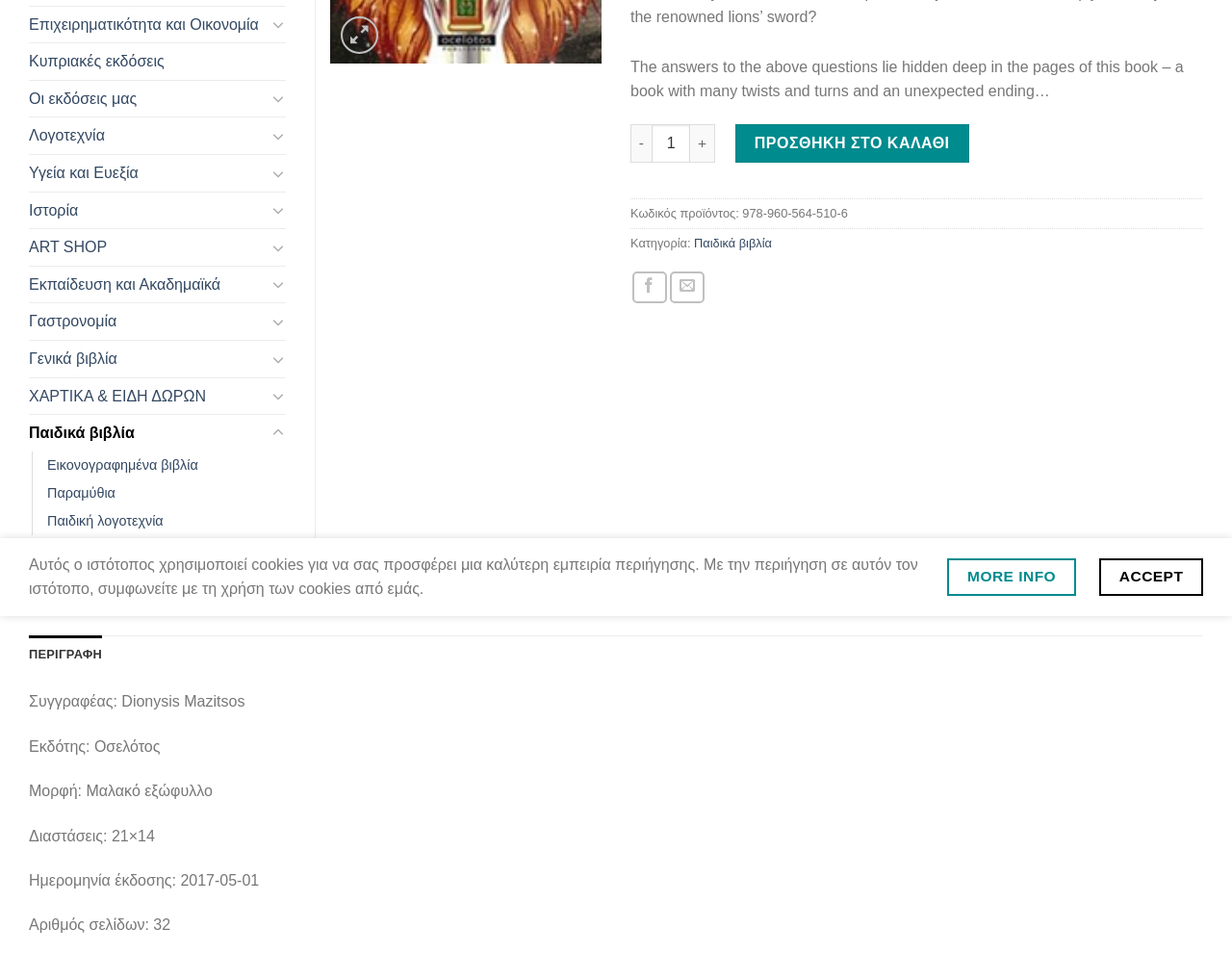Identify the bounding box of the HTML element described here: "Υγεία και Ευεξία". Provide the coordinates as four float numbers between 0 and 1: [left, top, right, bottom].

[0.023, 0.163, 0.216, 0.2]